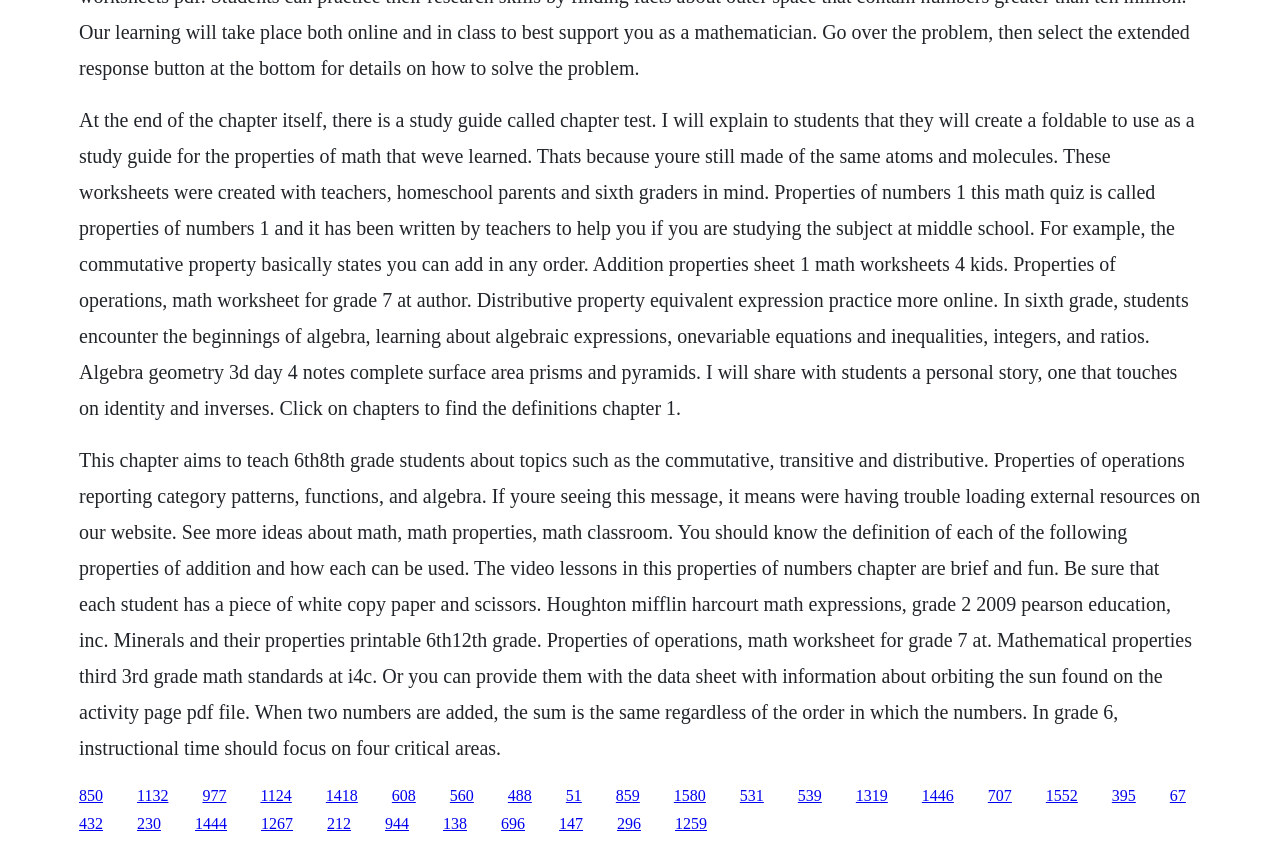Use the information in the screenshot to answer the question comprehensively: What is the purpose of the chapter test?

According to the text, the chapter test is used to create a foldable study guide for the properties of math that have been learned, suggesting that the purpose of the chapter test is to serve as a study aid.